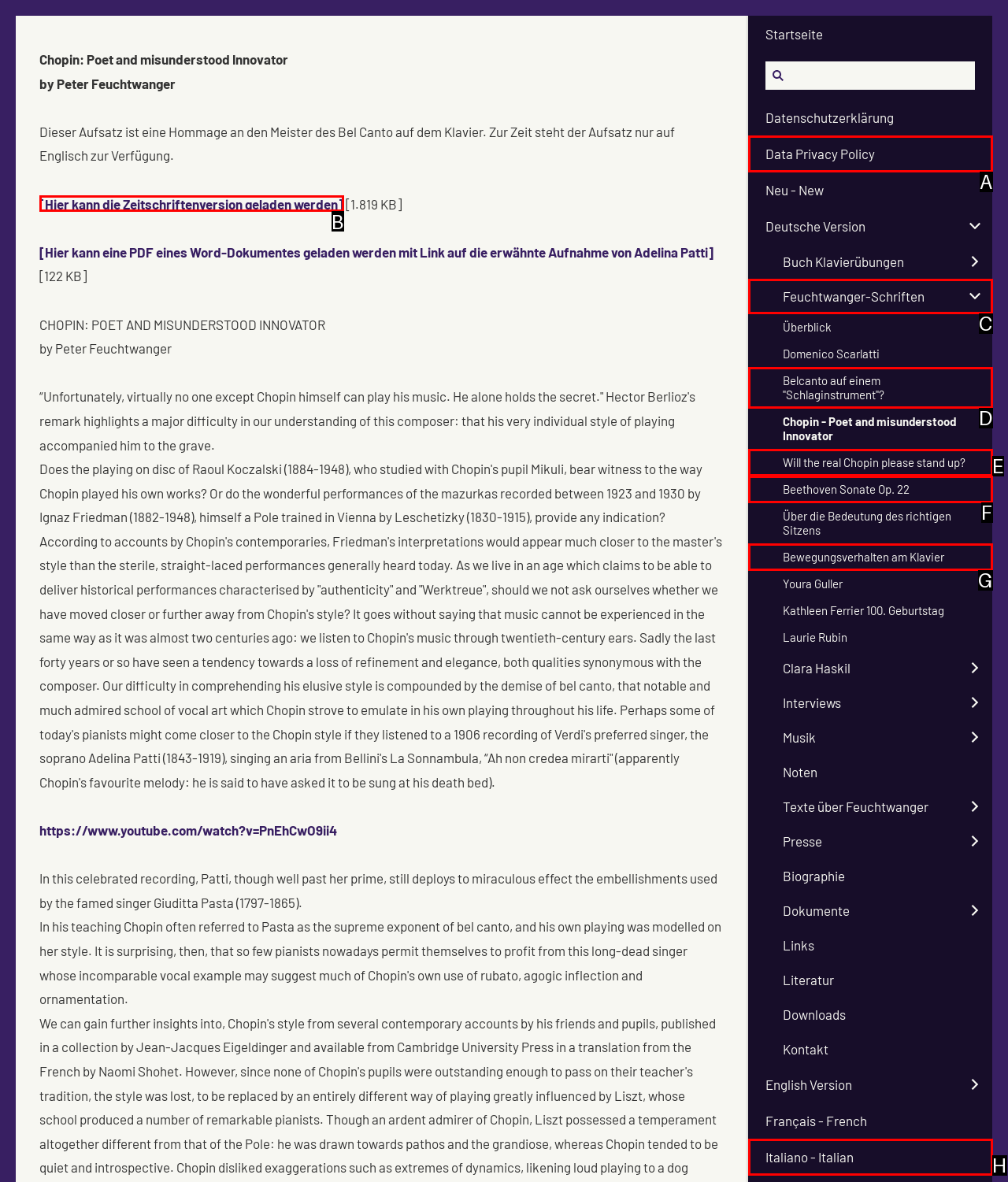Tell me which one HTML element best matches the description: Belcanto auf einem "Schlaginstrument"? Answer with the option's letter from the given choices directly.

D